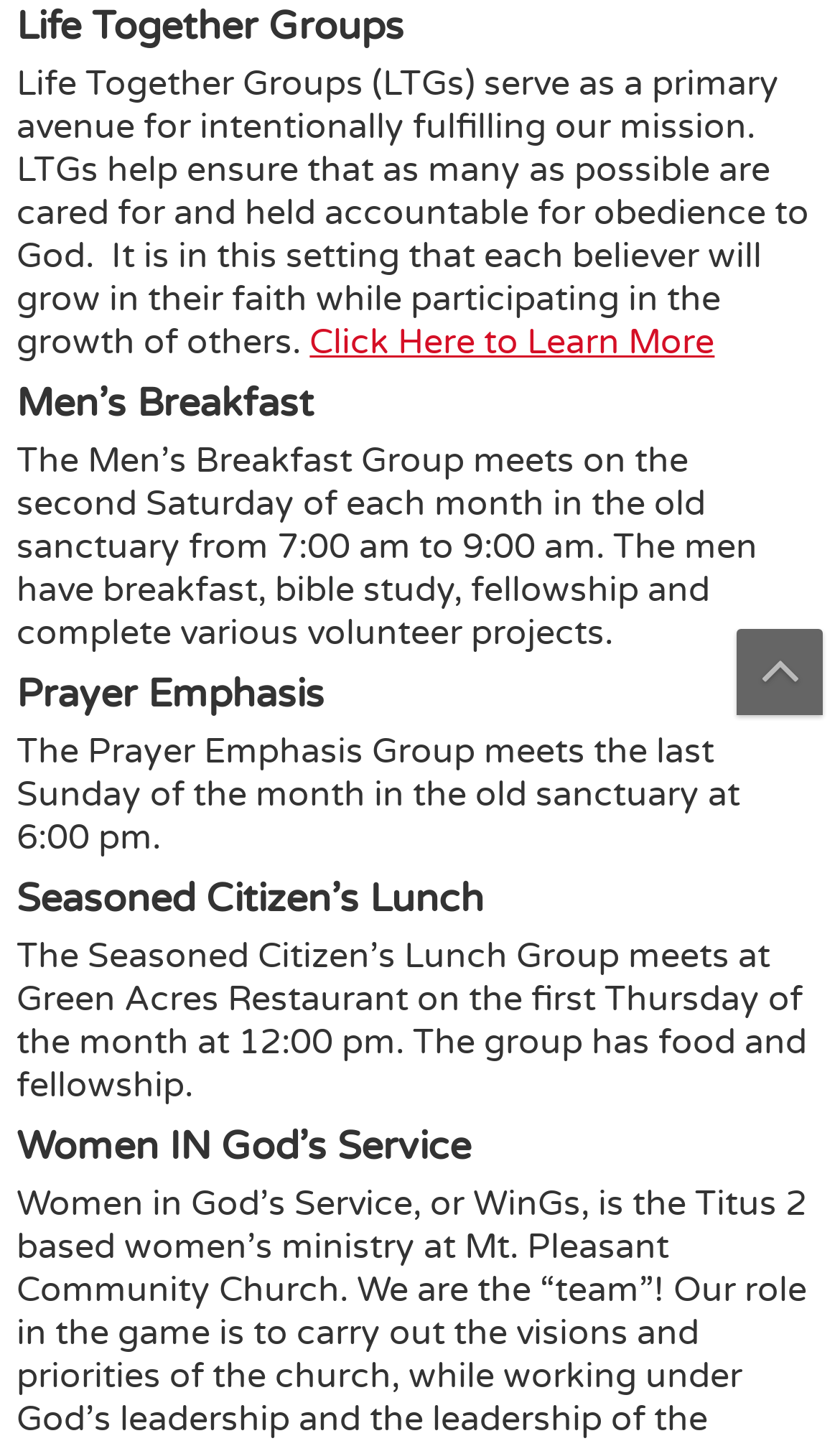Please find the bounding box coordinates (top-left x, top-left y, bottom-right x, bottom-right y) in the screenshot for the UI element described as follows: parent_node: Mt. Pleasant Community Church

[0.877, 0.435, 0.98, 0.495]